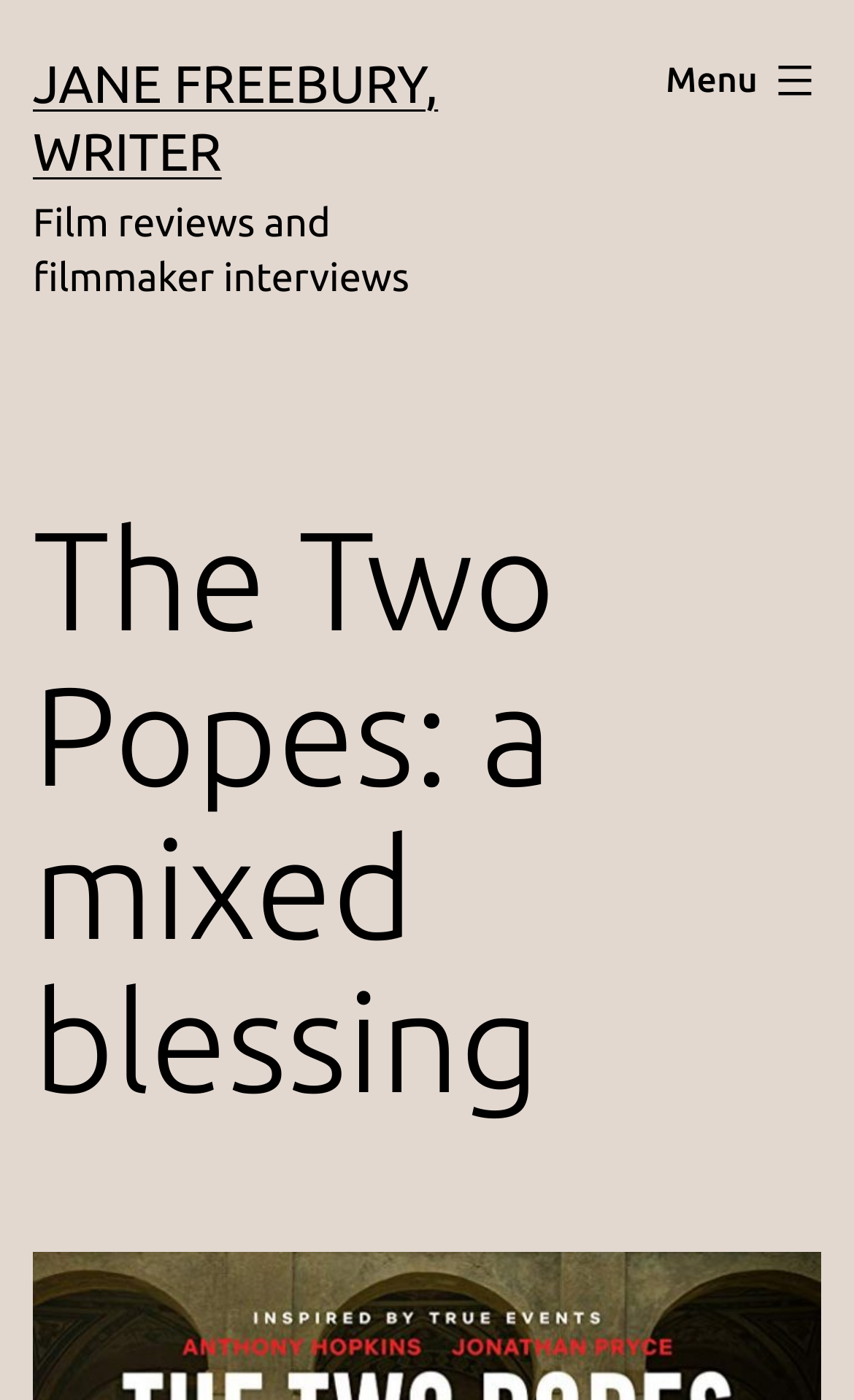Given the element description Jane Freebury, writer, identify the bounding box coordinates for the UI element on the webpage screenshot. The format should be (top-left x, top-left y, bottom-right x, bottom-right y), with values between 0 and 1.

[0.038, 0.038, 0.513, 0.129]